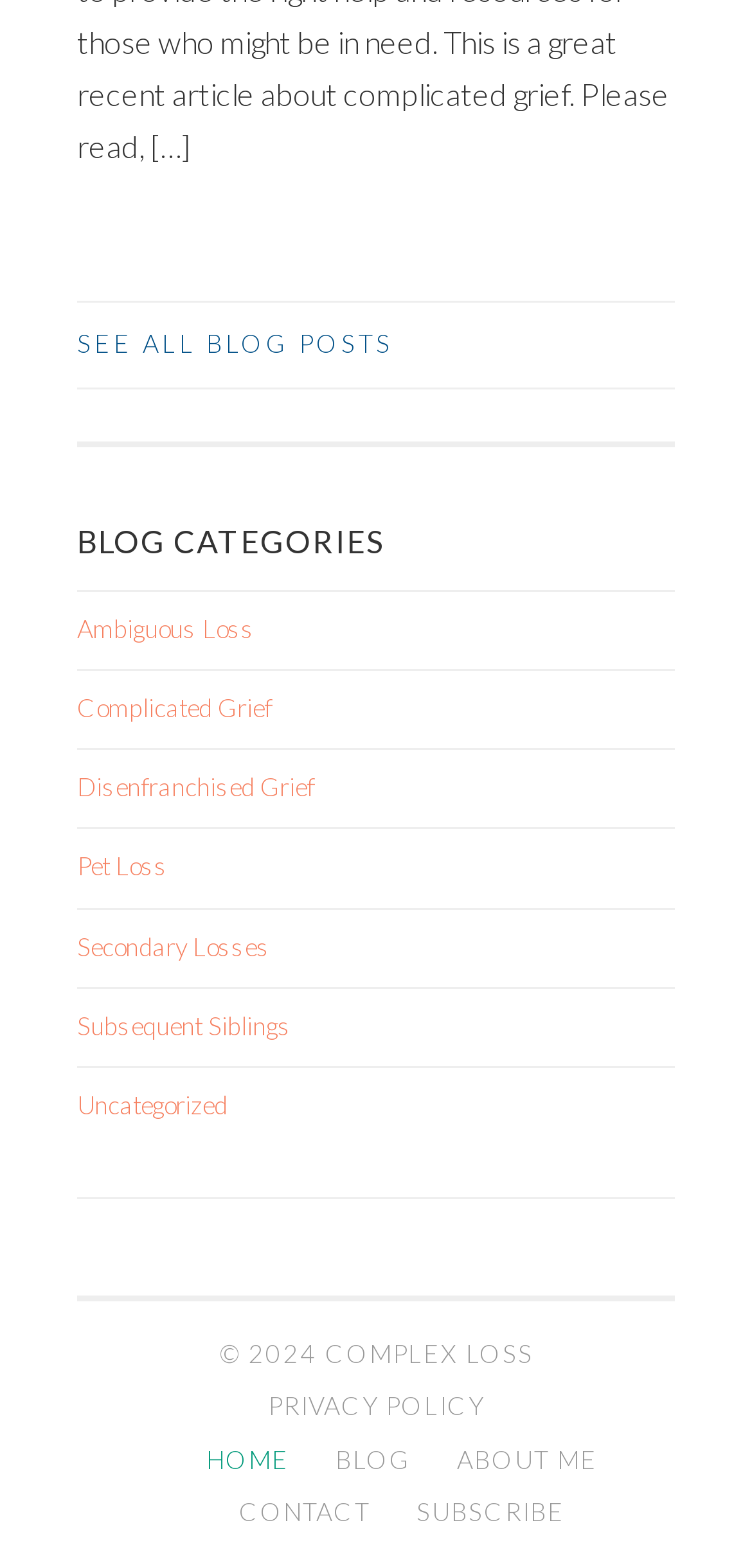Identify the bounding box coordinates for the UI element described by the following text: "Subsequent Siblings". Provide the coordinates as four float numbers between 0 and 1, in the format [left, top, right, bottom].

[0.103, 0.644, 0.387, 0.664]